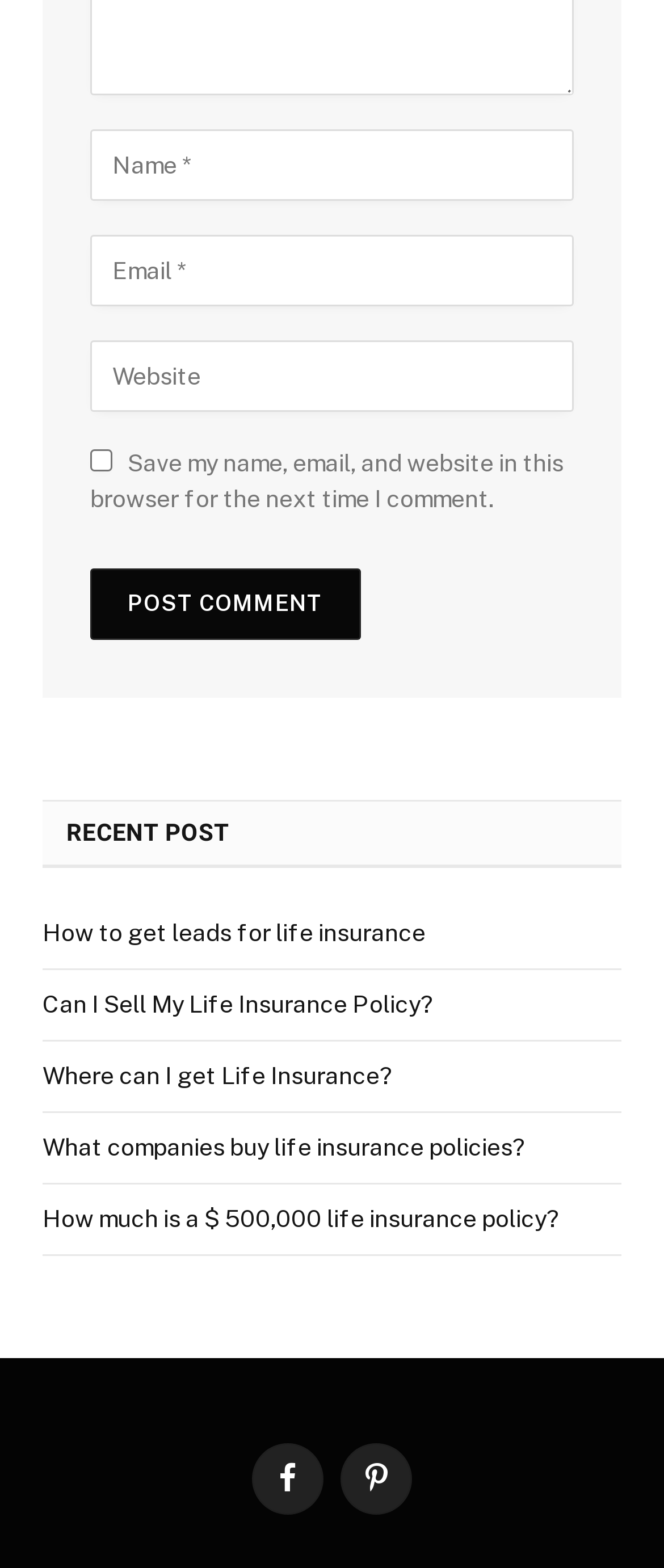Kindly respond to the following question with a single word or a brief phrase: 
How many textboxes are there?

3